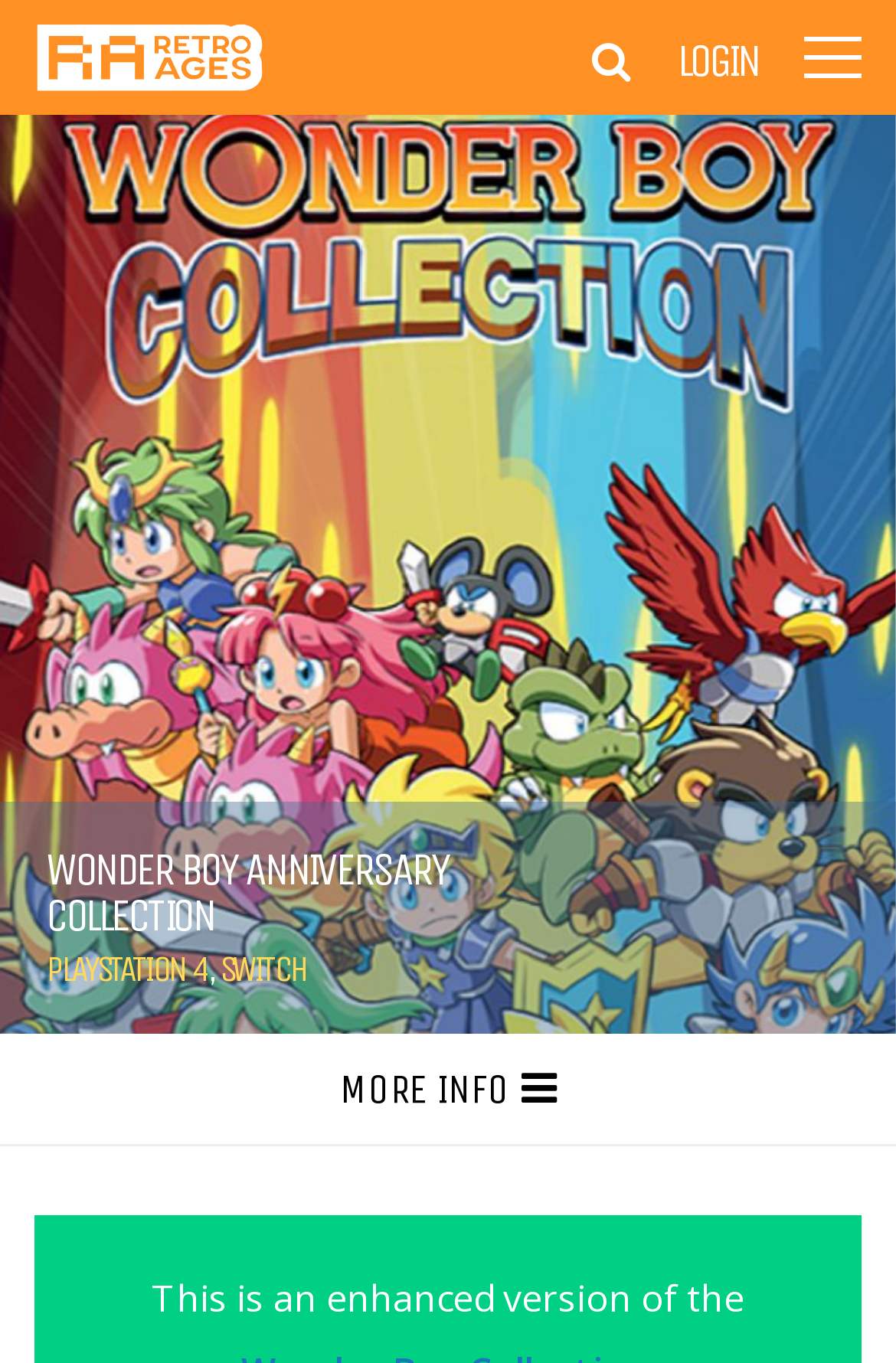Locate and generate the text content of the webpage's heading.

WONDER BOY ANNIVERSARY COLLECTION